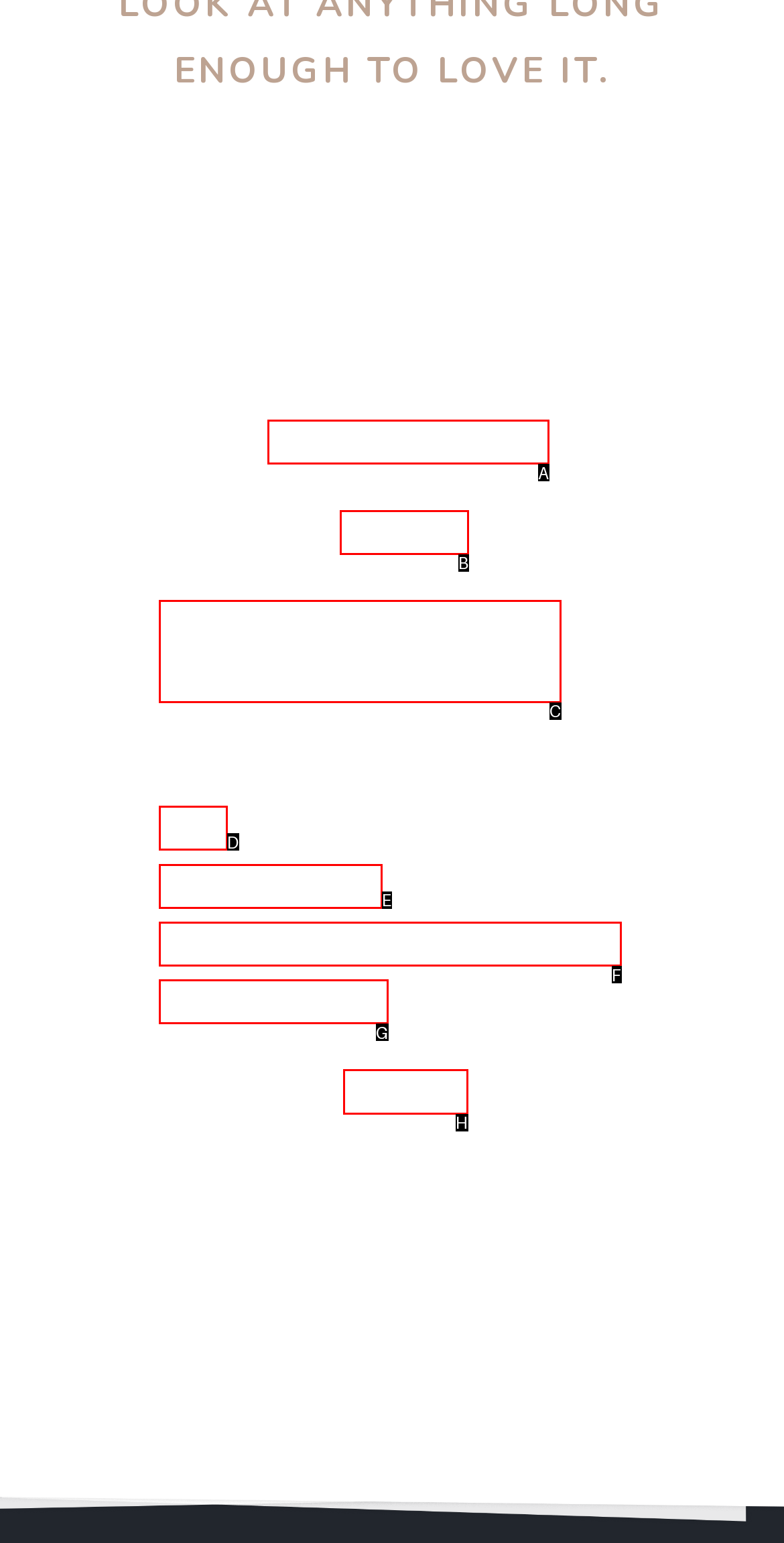Determine the correct UI element to click for this instruction: Explore '“Sex Ed”'. Respond with the letter of the chosen element.

H